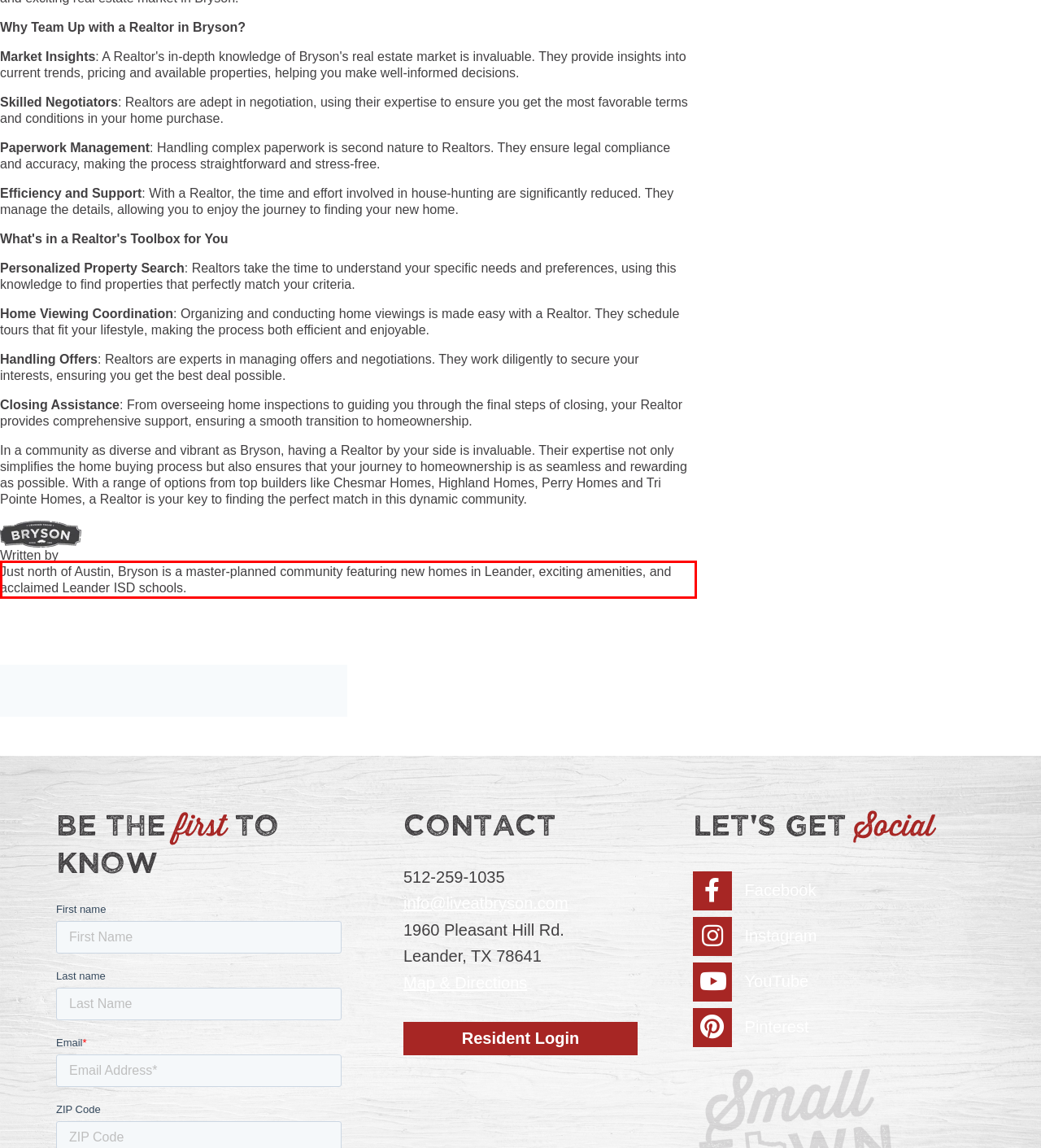Please examine the webpage screenshot and extract the text within the red bounding box using OCR.

Just north of Austin, Bryson is a master-planned community featuring new homes in Leander, exciting amenities, and acclaimed Leander ISD schools.